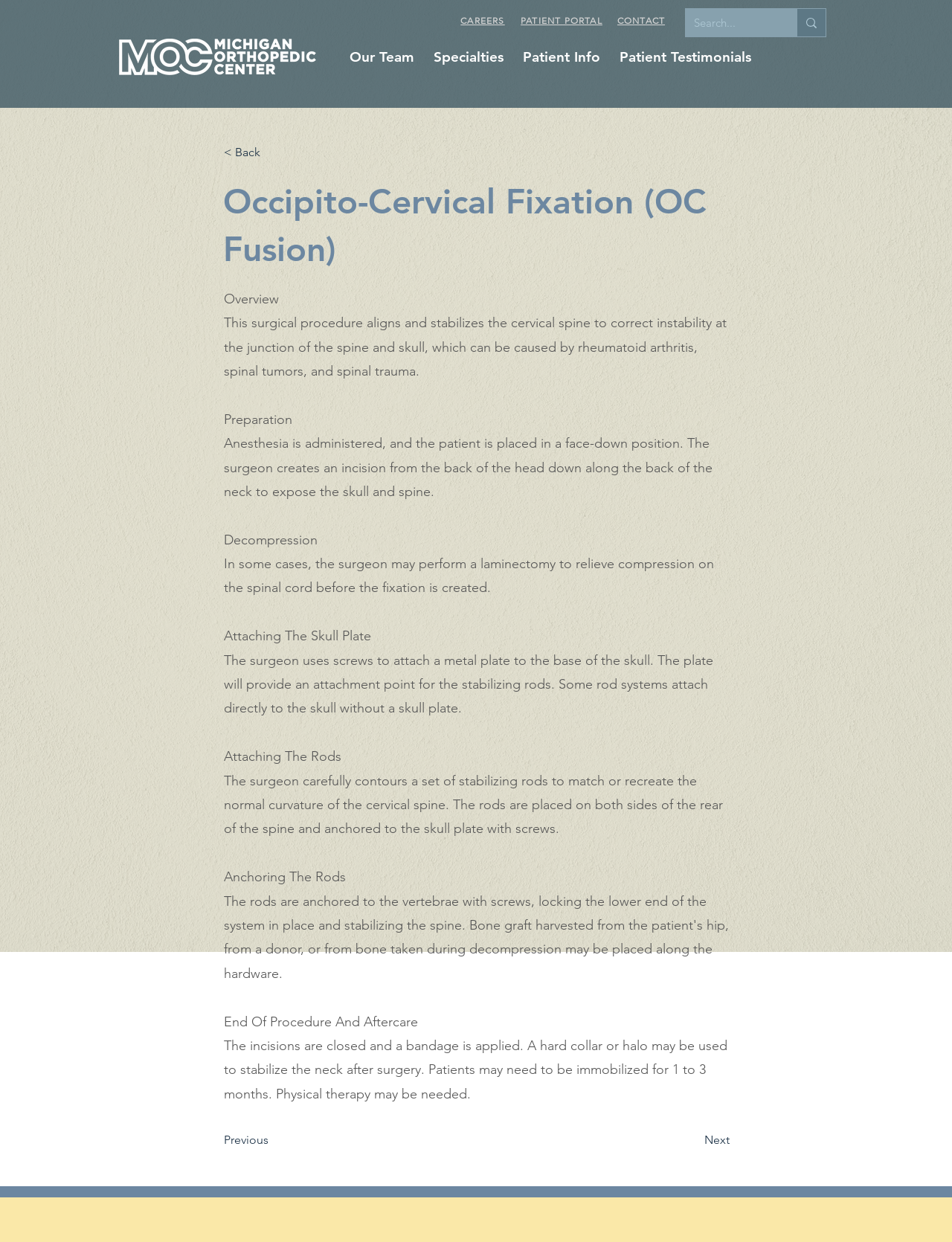Please identify the bounding box coordinates of the clickable element to fulfill the following instruction: "Click on the 'Next' button". The coordinates should be four float numbers between 0 and 1, i.e., [left, top, right, bottom].

[0.688, 0.906, 0.766, 0.93]